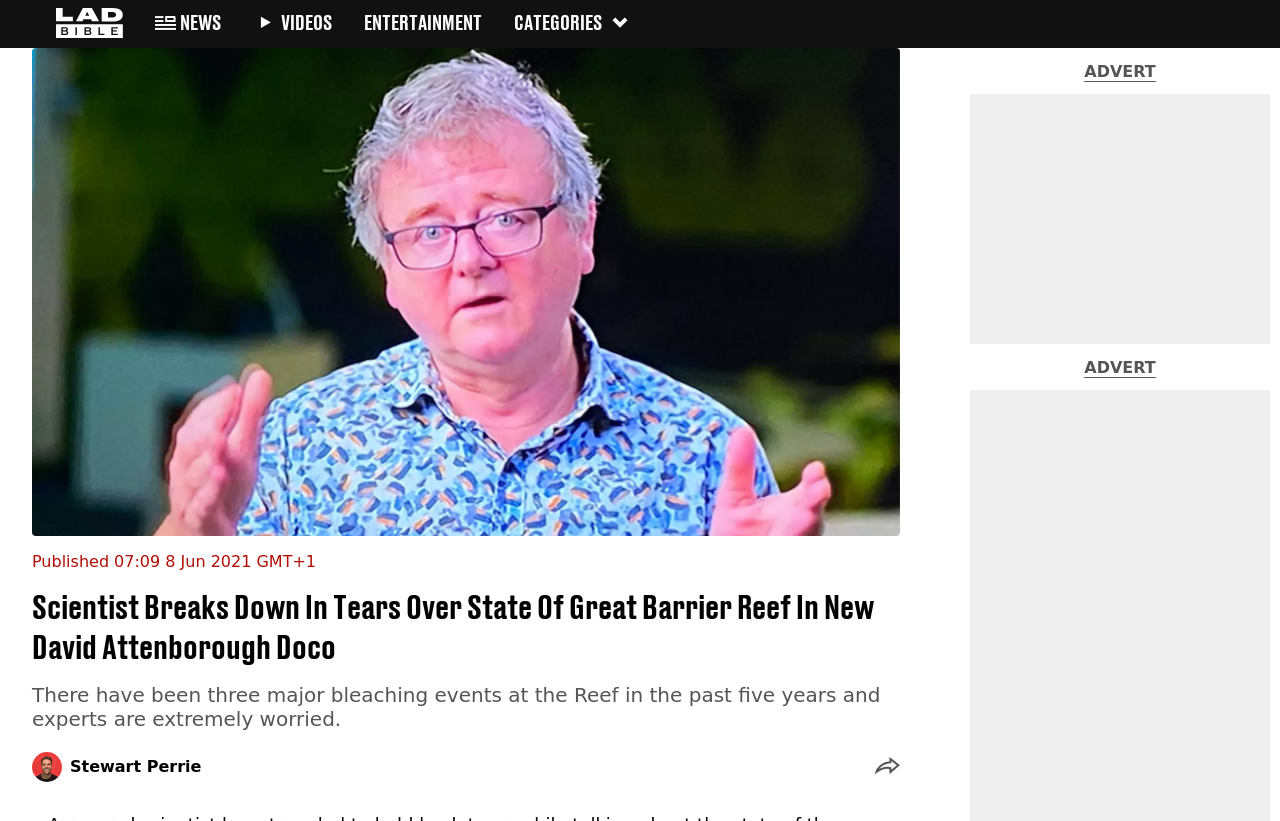Using the given description, provide the bounding box coordinates formatted as (top-left x, top-left y, bottom-right x, bottom-right y), with all values being floating point numbers between 0 and 1. Description: Categories

[0.401, 0.013, 0.492, 0.045]